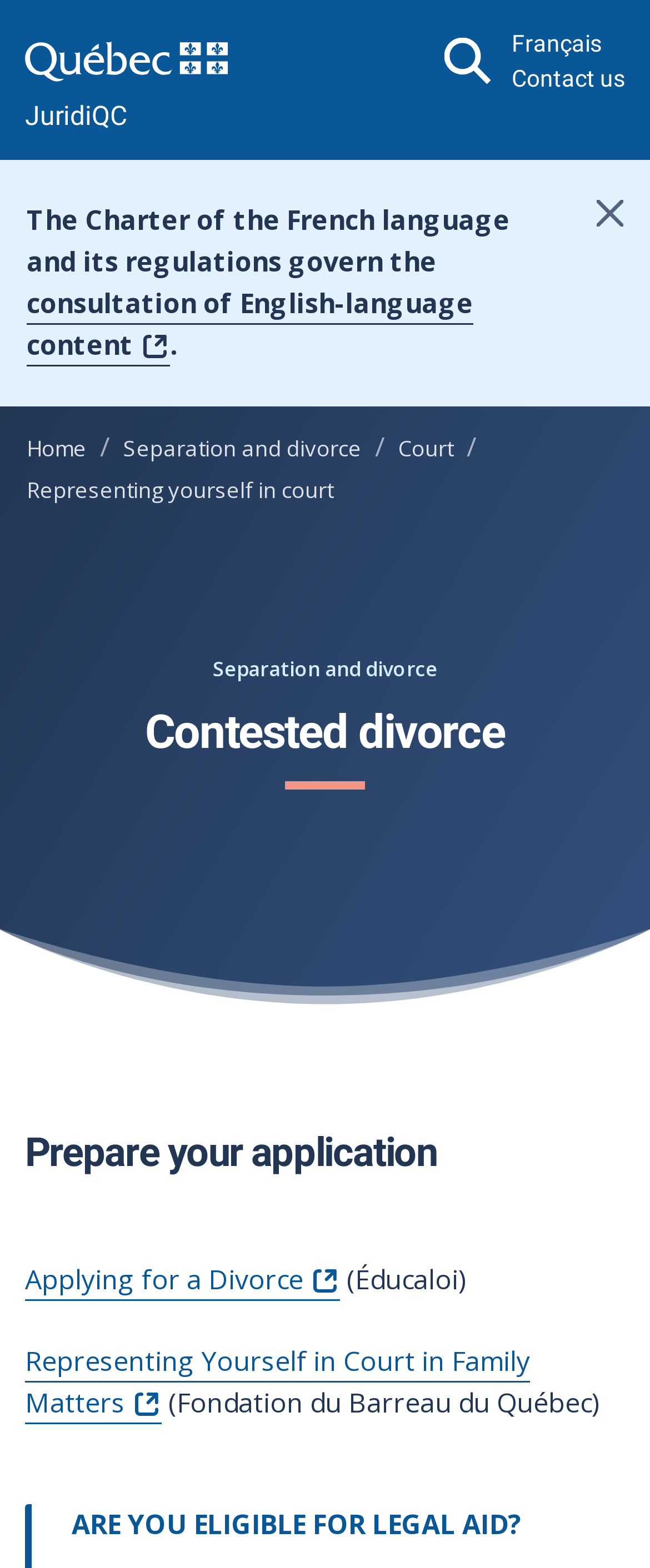Show the bounding box coordinates of the region that should be clicked to follow the instruction: "Close the alert."

[0.877, 0.102, 1.0, 0.17]